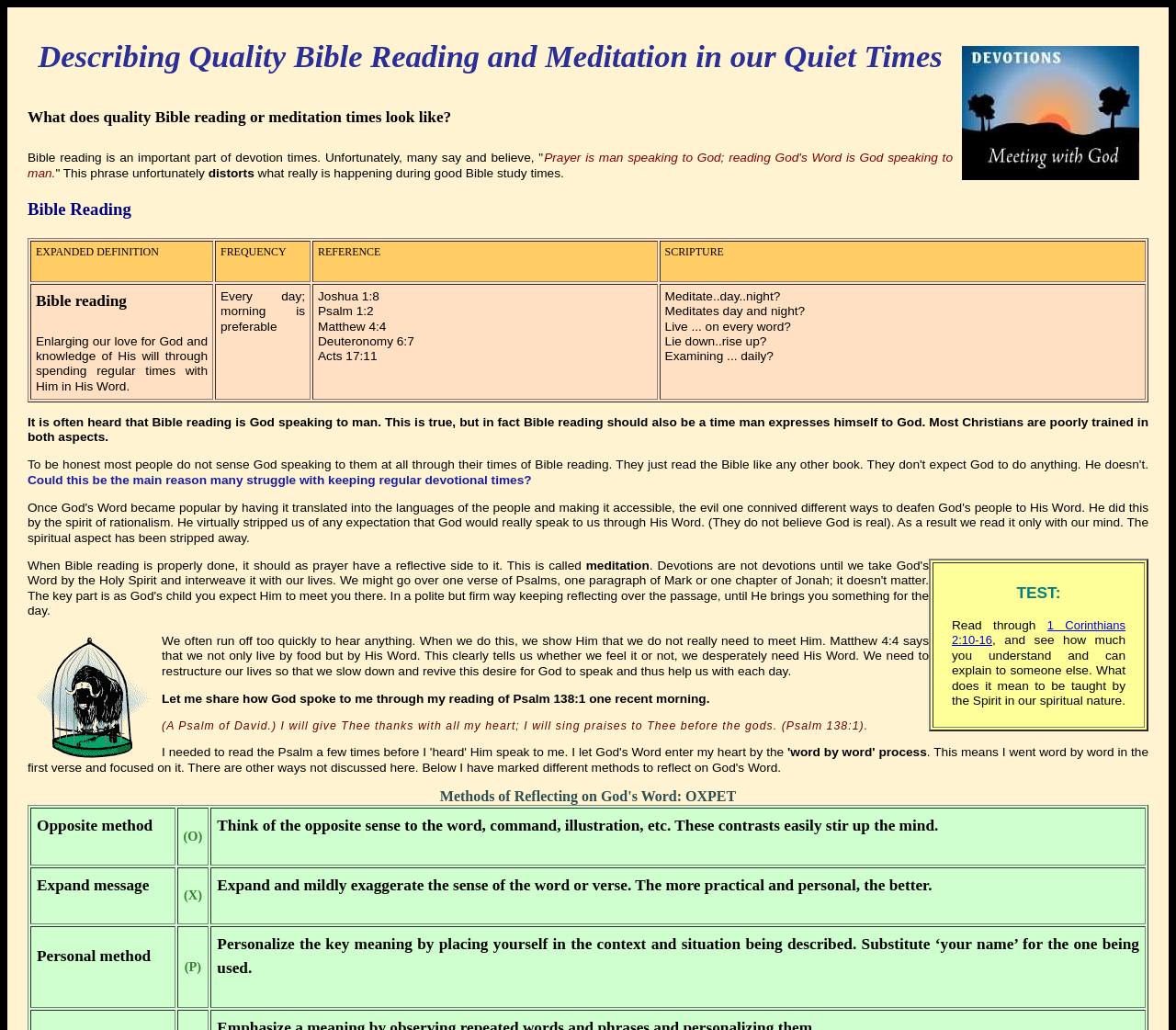What is the significance of Psalm 138:1 in the context of Bible reading?
Please respond to the question with a detailed and informative answer.

The webpage shares a personal experience of how God spoke to the author through Psalm 138:1, which says 'I will give Thee thanks with all my heart; I will sing praises to Thee before the gods.' This verse is used as an example of how to personalize and reflect on Bible reading.